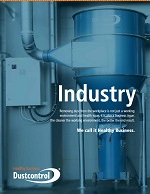What is the slogan of the brand?
Kindly offer a detailed explanation using the data available in the image.

The slogan 'We call it Healthy Business' is positioned beneath the main title, highlighting the brand's focus on promoting health and efficiency in the workplace.